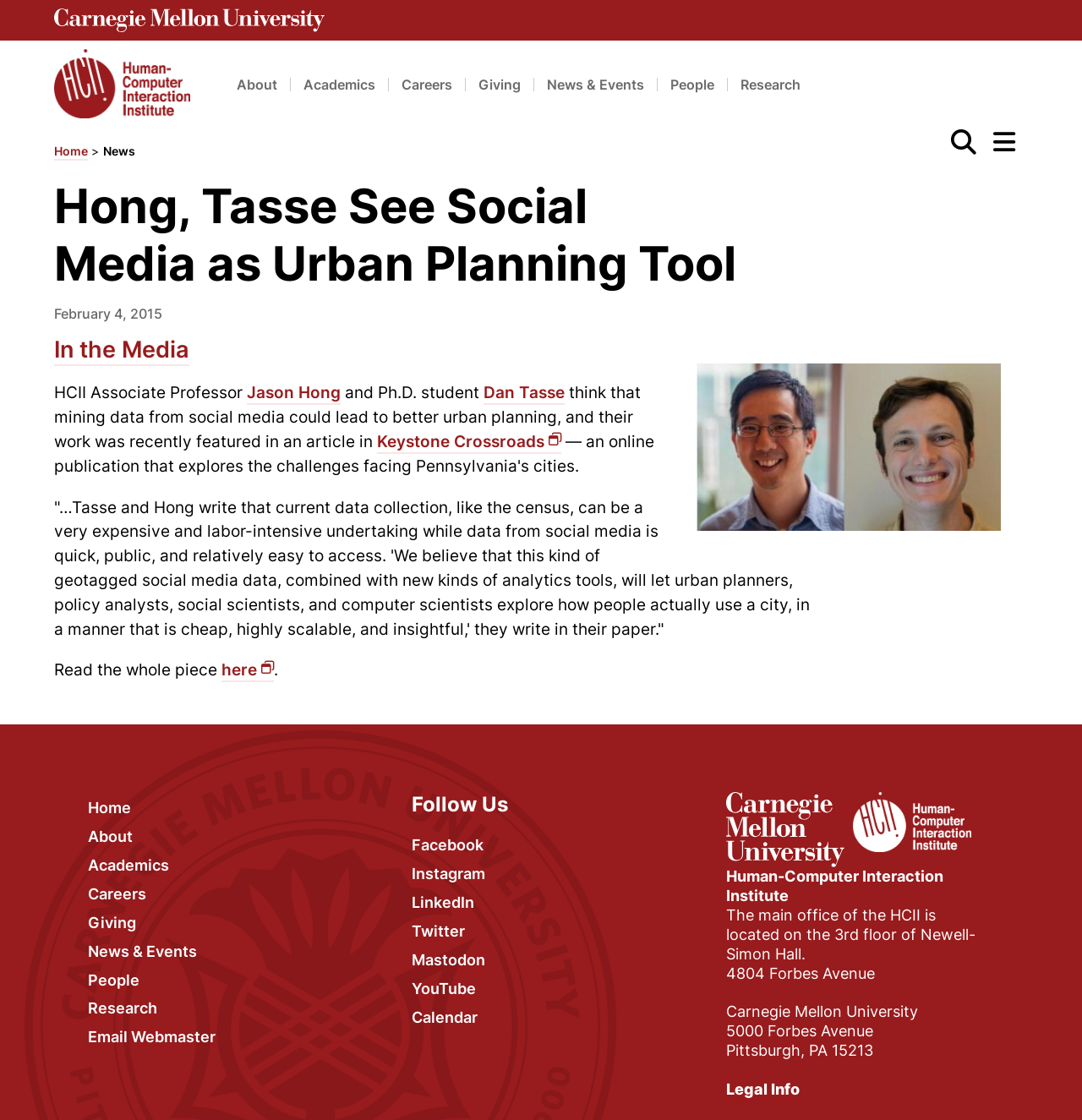Kindly determine the bounding box coordinates for the clickable area to achieve the given instruction: "Click the 'About' link in the main navigation".

[0.219, 0.07, 0.256, 0.082]